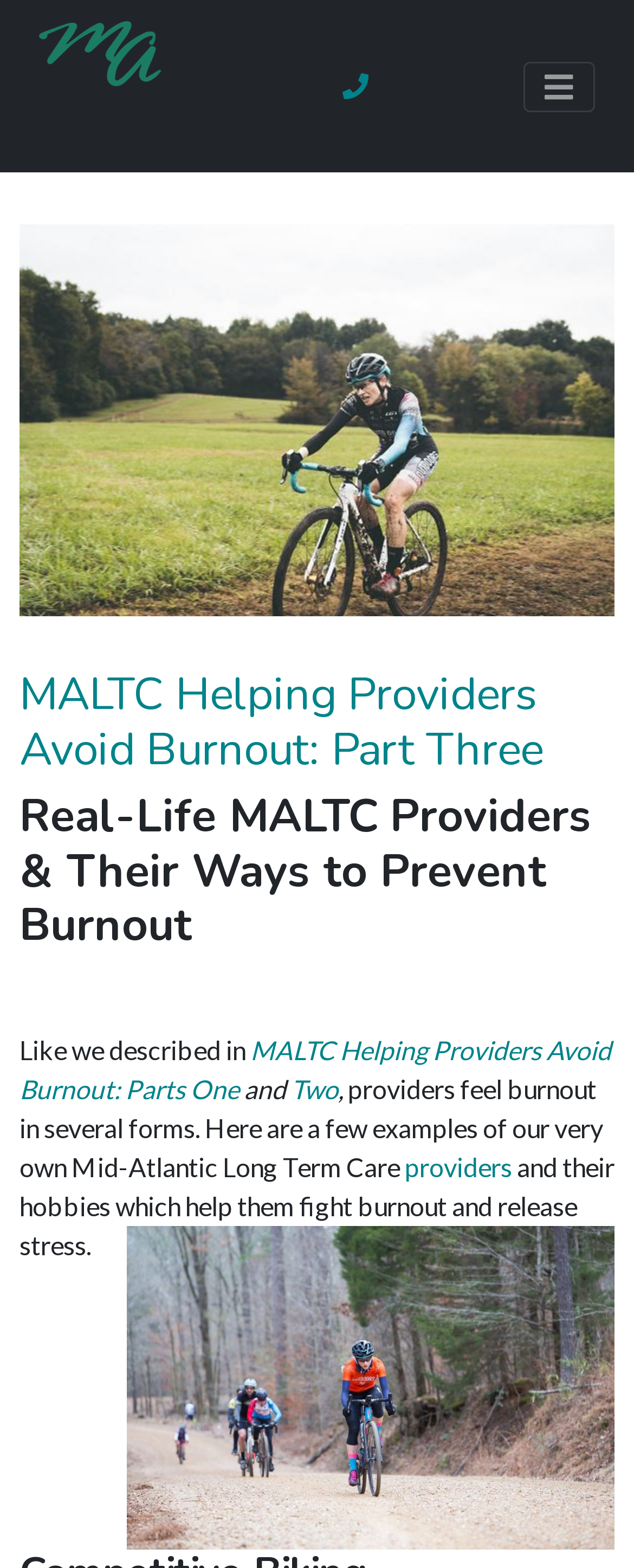Can you find and provide the title of the webpage?

MALTC Helping Providers Avoid Burnout: Part Three